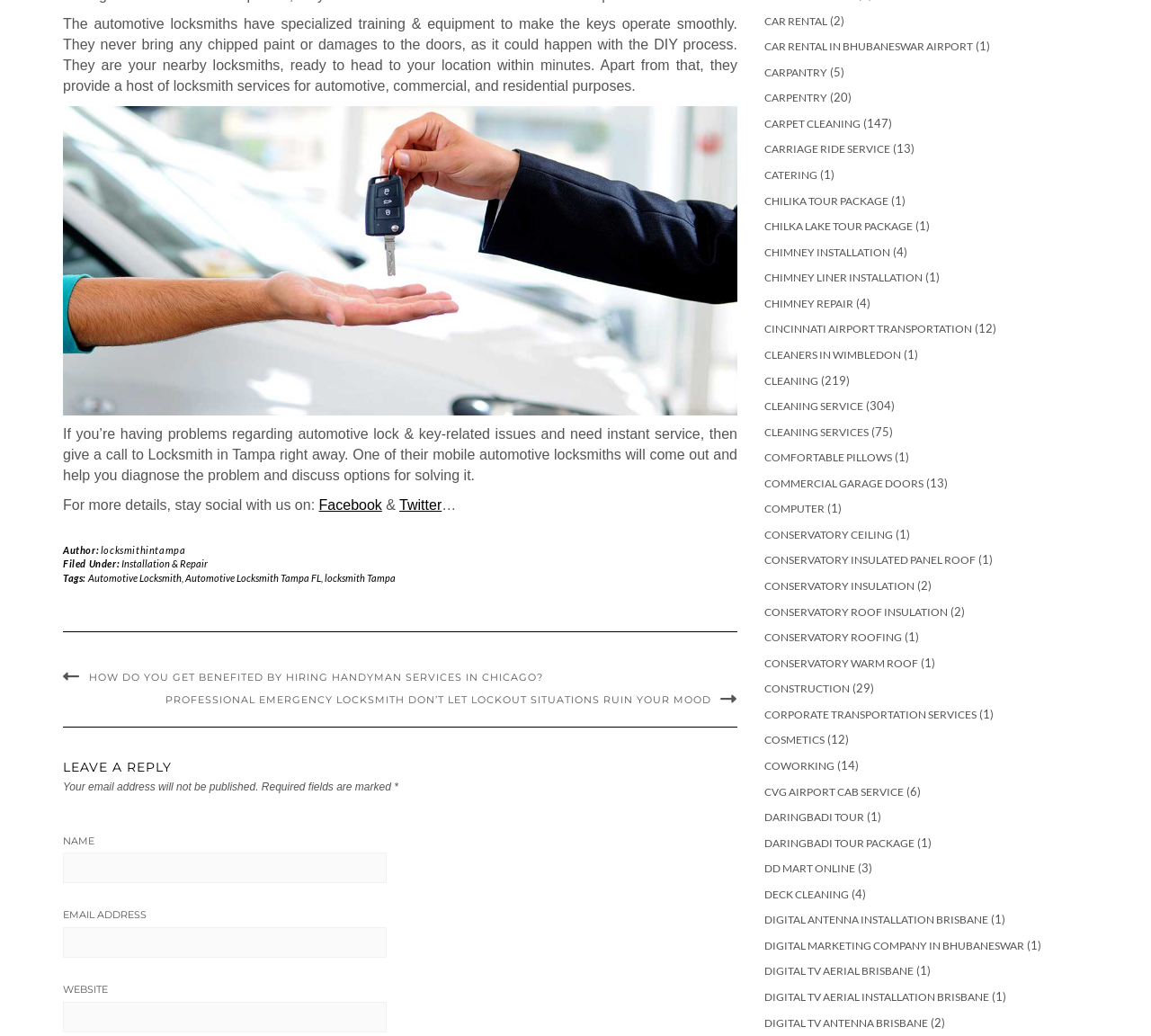Can you provide the bounding box coordinates for the element that should be clicked to implement the instruction: "Leave a reply by filling in the required fields"?

[0.055, 0.754, 0.225, 0.766]